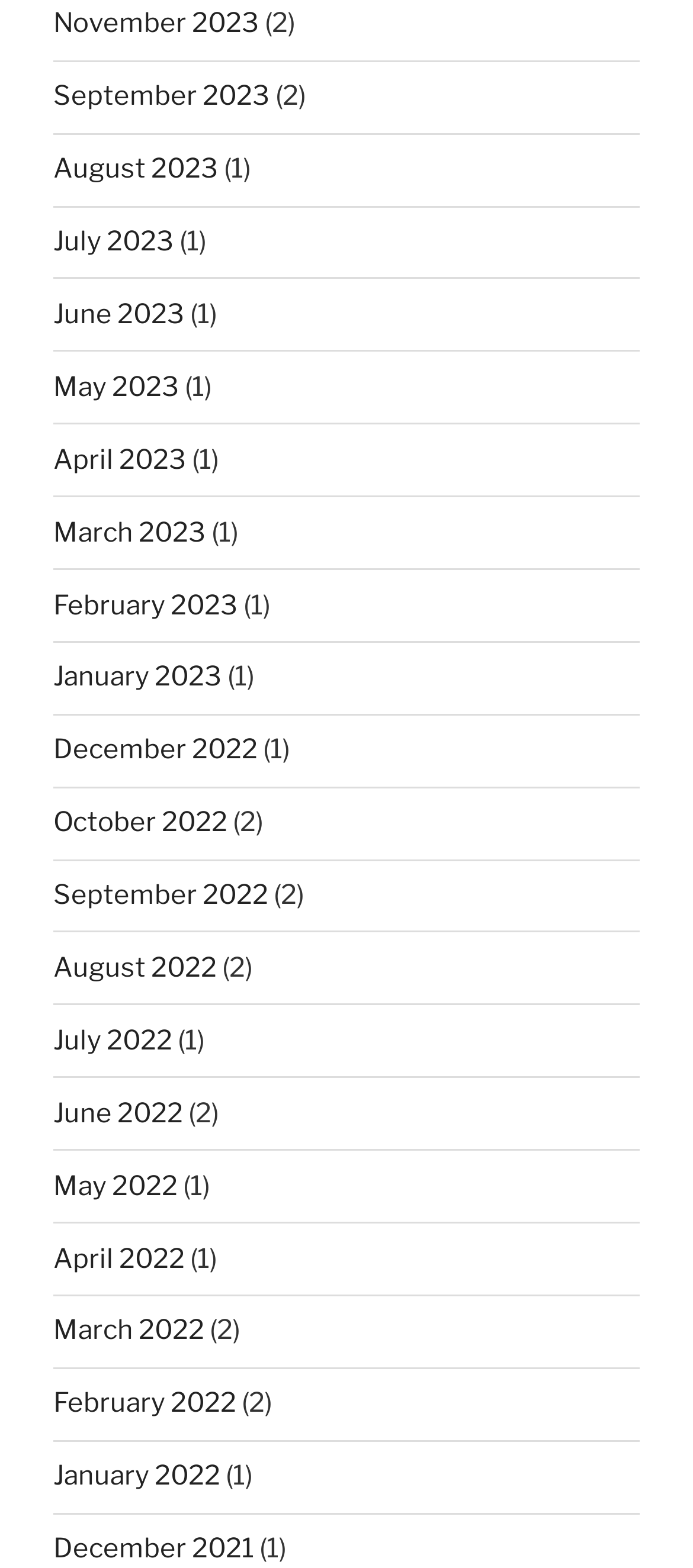Determine the bounding box coordinates of the region I should click to achieve the following instruction: "Check August 2023". Ensure the bounding box coordinates are four float numbers between 0 and 1, i.e., [left, top, right, bottom].

[0.077, 0.098, 0.315, 0.118]